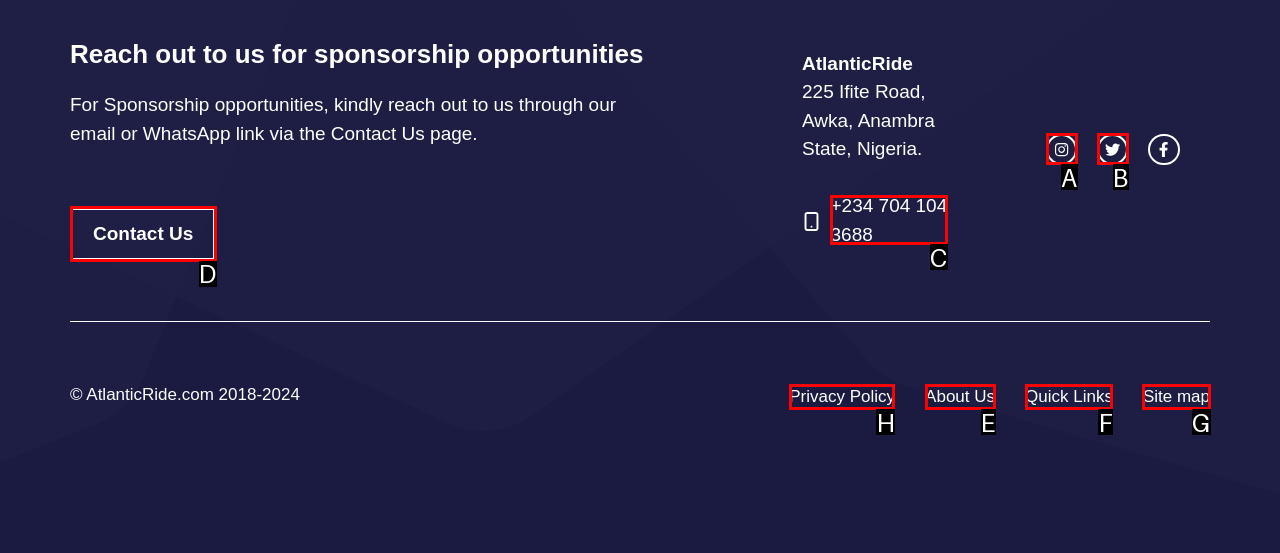Which UI element should you click on to achieve the following task: Read the privacy policy? Provide the letter of the correct option.

H